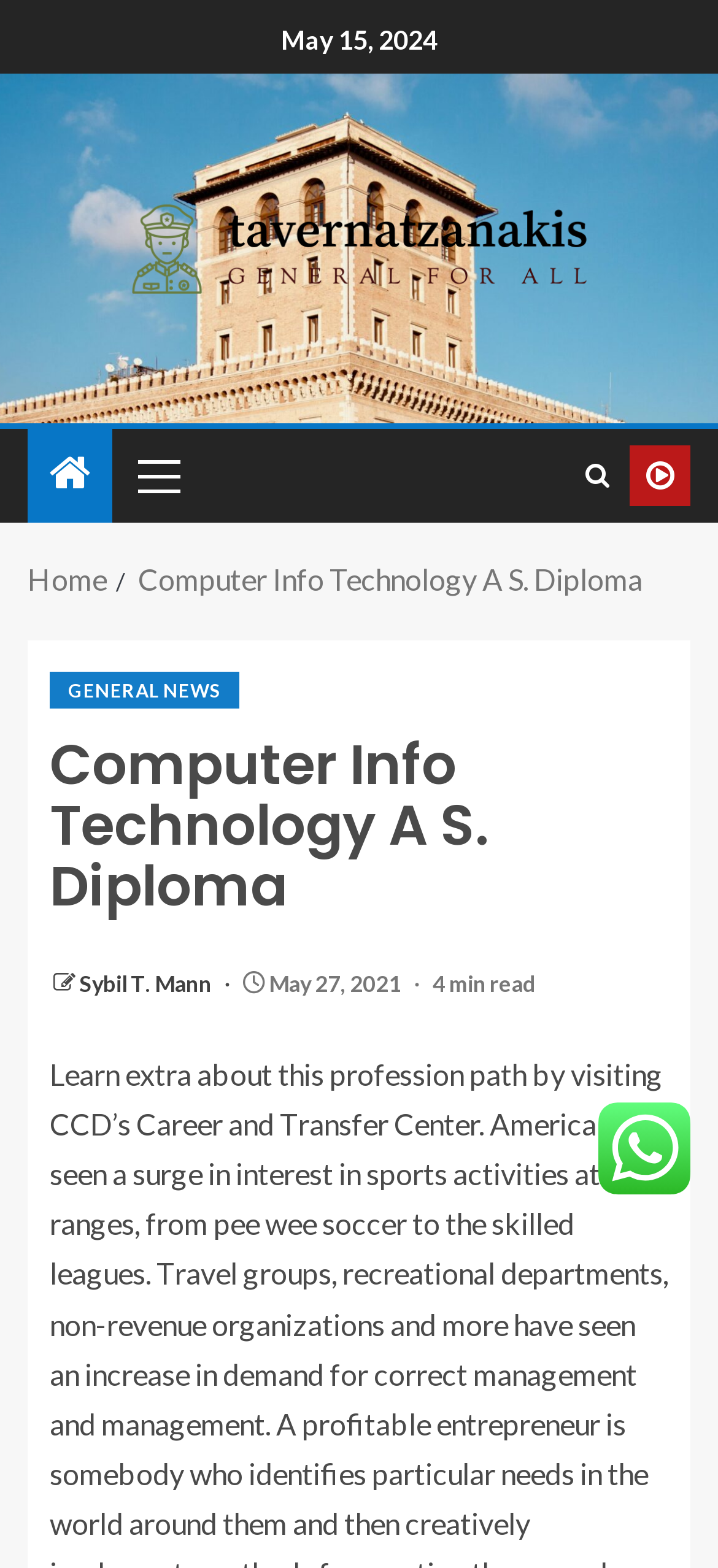What is the name of the author of the article?
Using the information from the image, answer the question thoroughly.

I found the name 'Sybil T. Mann' in the article section, which is likely to be the name of the author of the article.